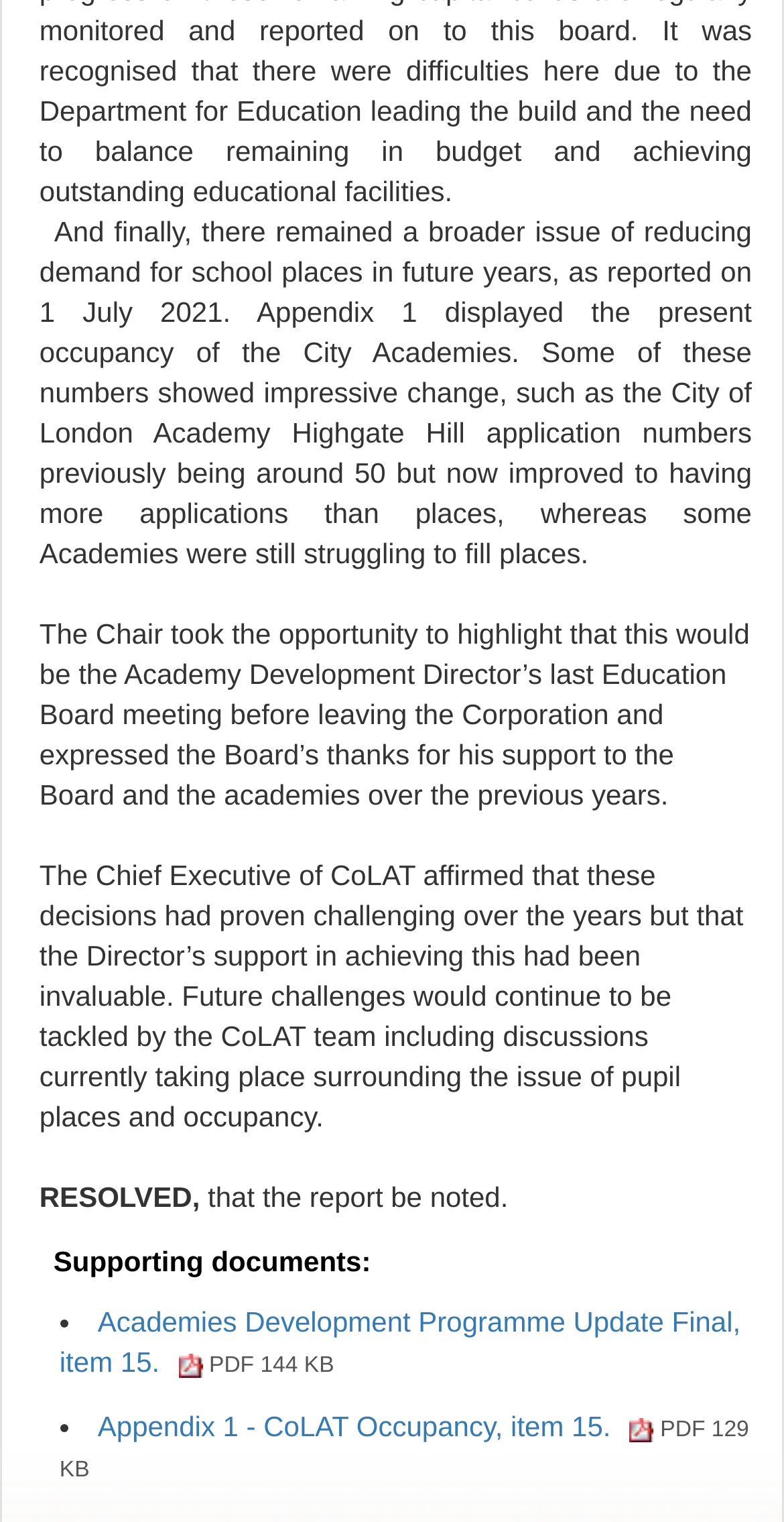Who expressed thanks to the Academy Development Director? From the image, respond with a single word or brief phrase.

The Chair